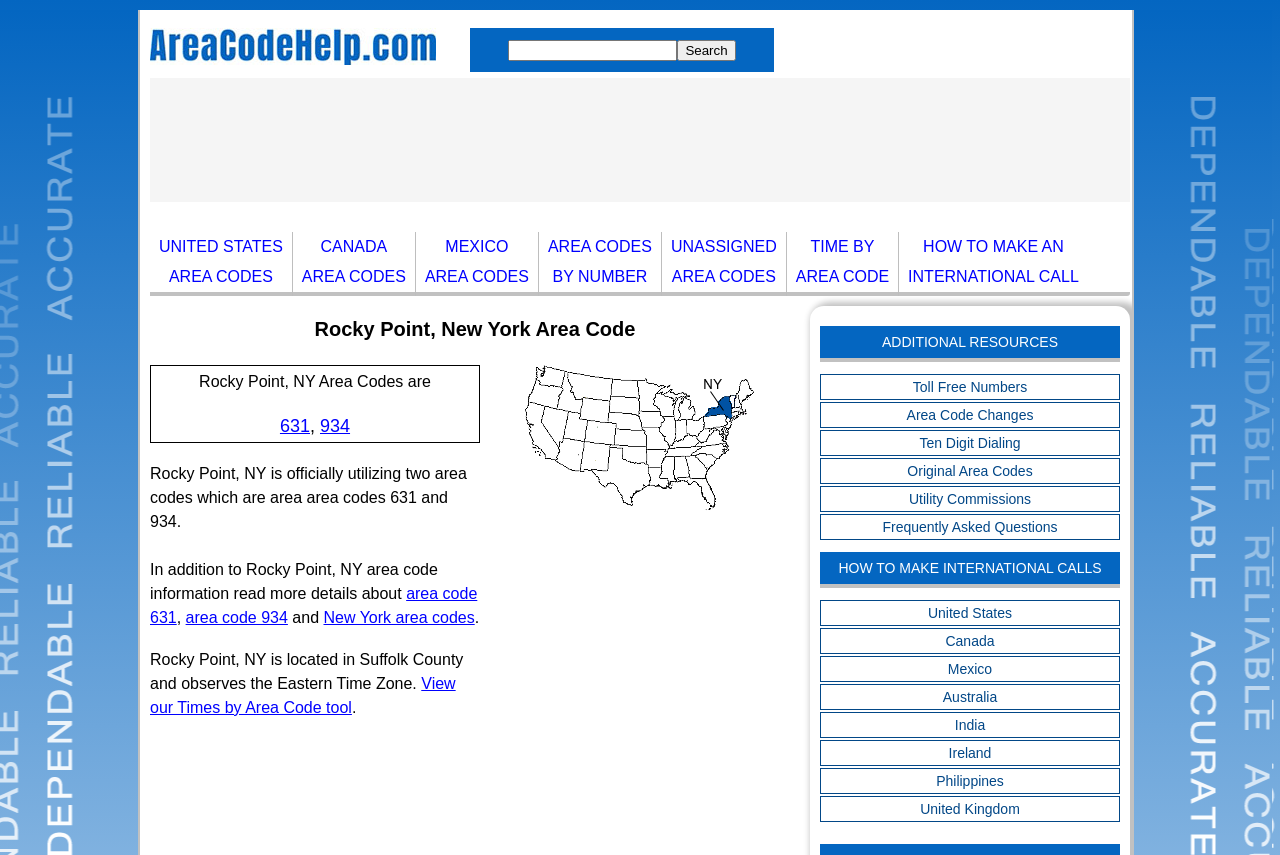Specify the bounding box coordinates (top-left x, top-left y, bottom-right x, bottom-right y) of the UI element in the screenshot that matches this description: area code 934

[0.145, 0.712, 0.225, 0.732]